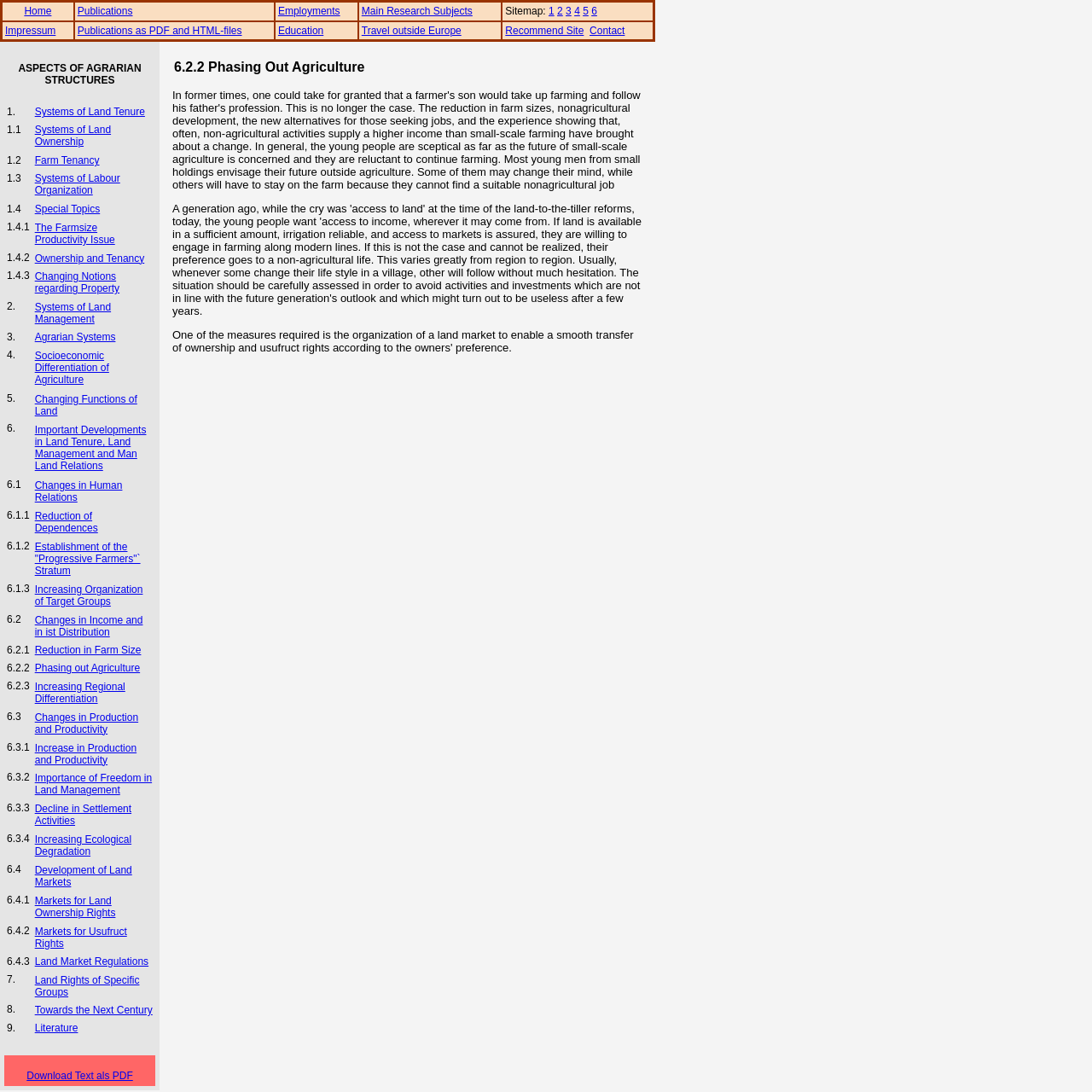Please identify the bounding box coordinates of the element that needs to be clicked to execute the following command: "Open the 'Entertainment' category". Provide the bounding box using four float numbers between 0 and 1, formatted as [left, top, right, bottom].

None